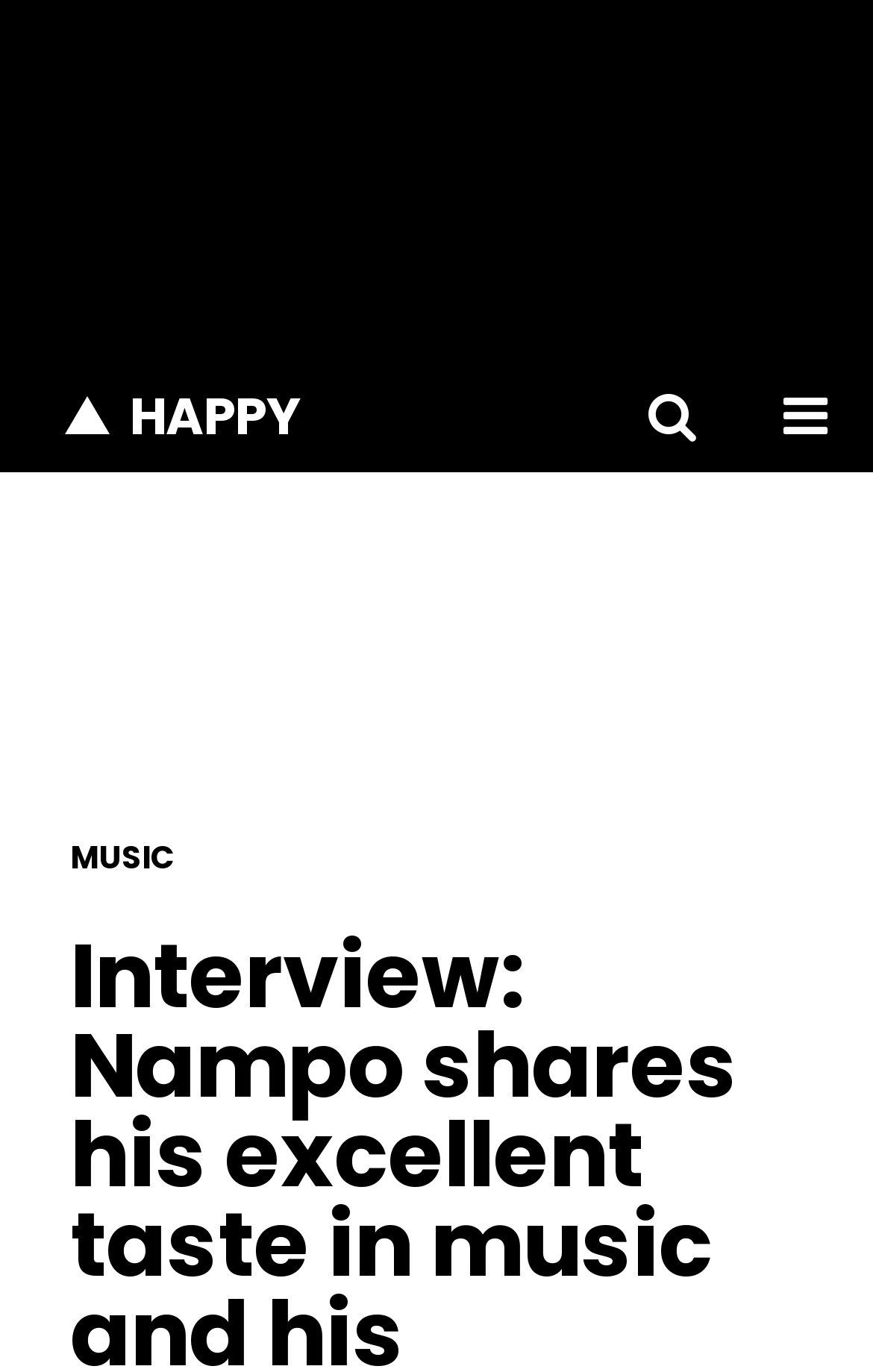Explain the webpage's layout and main content in detail.

The webpage is about an interview with Ballarat-based artist Nampo, who has just released a new EP called "Bus" with 5 songs to help ease into Spring. 

At the top left corner, there is a small text "[gtranslate]" and a link labeled "HAPPY" with a heading of the same name. 

On the right side of the top section, there are two buttons: "toggle search bar" and "toggle side menu". 

Below these buttons, there is a search bar with a text box labeled "Search" and a "Submit Search Query" button to its right. 

Above the search bar, there is a heading "MUSIC" that spans almost the entire width of the page.